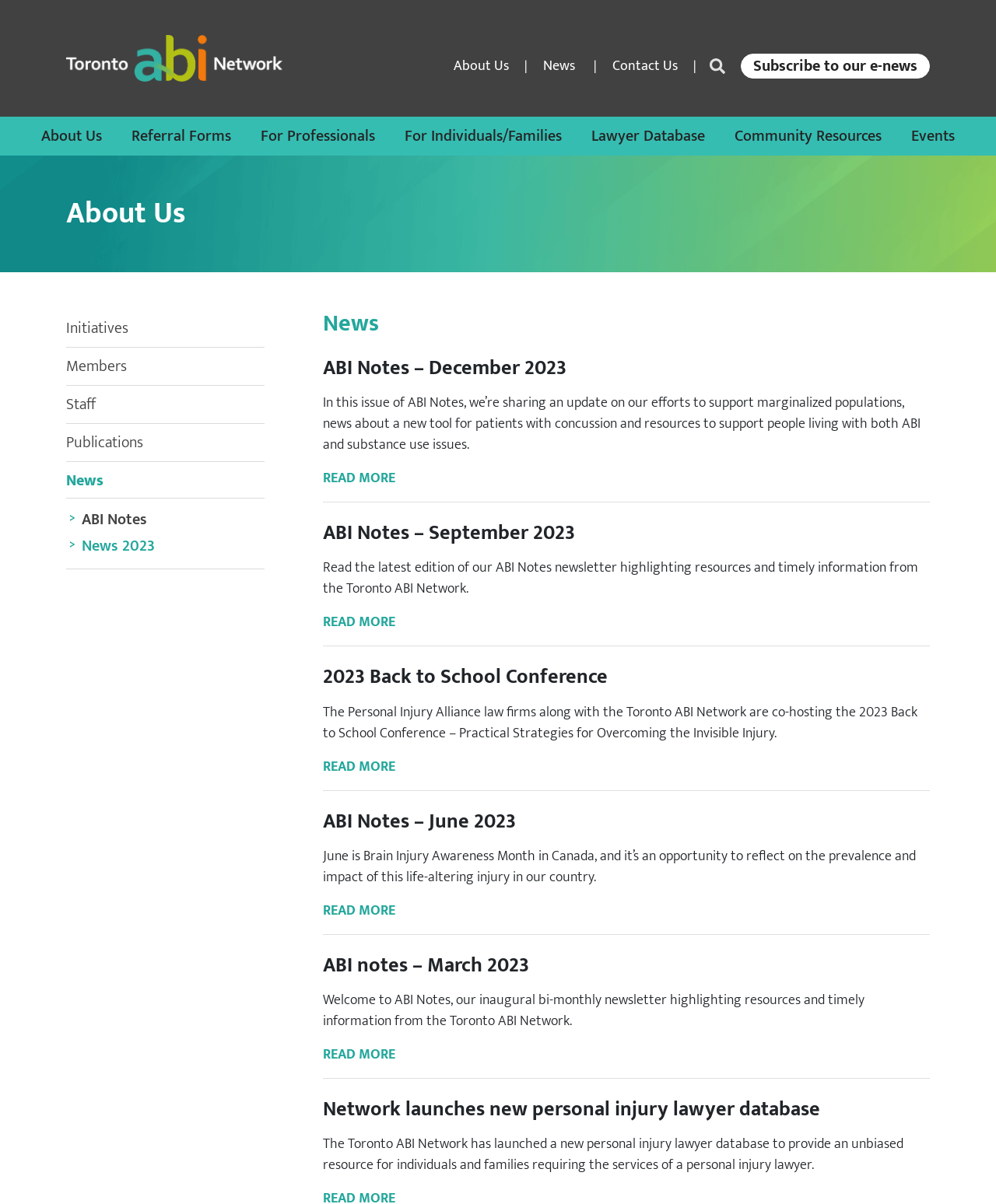Using details from the image, please answer the following question comprehensively:
What is the topic of the latest ABI Notes newsletter?

I looked at the headings and found that the latest ABI Notes newsletter is 'ABI Notes – December 2023'. This is indicated by the heading 'ABI Notes – December 2023' and the corresponding text 'In this issue of ABI Notes, we’re sharing an update on our efforts to support marginalized populations, news about a new tool for patients with concussion and resources to support people living with both ABI and substance use issues.'